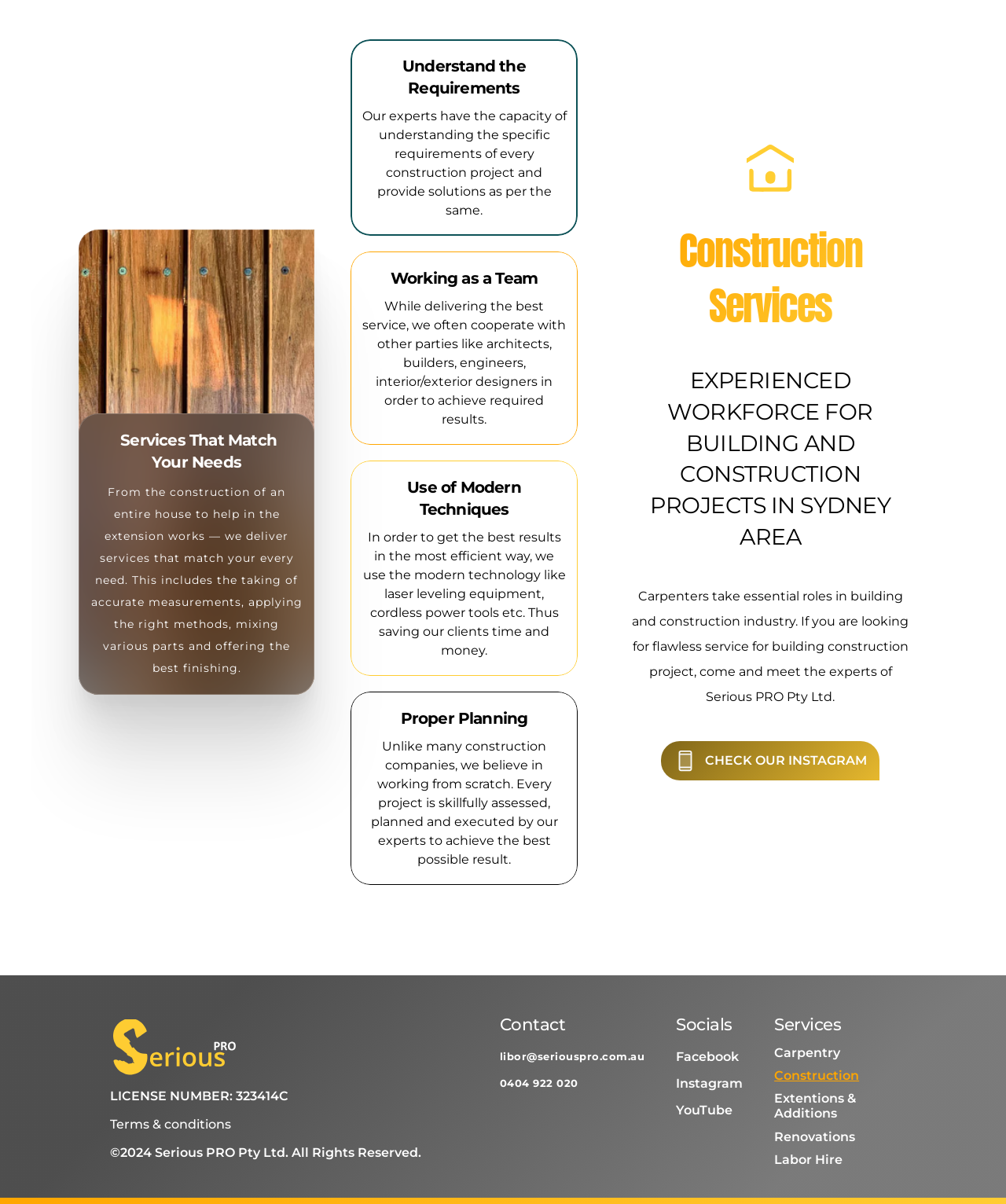Determine the bounding box coordinates for the HTML element mentioned in the following description: "Construction". The coordinates should be a list of four floats ranging from 0 to 1, represented as [left, top, right, bottom].

[0.77, 0.887, 0.854, 0.9]